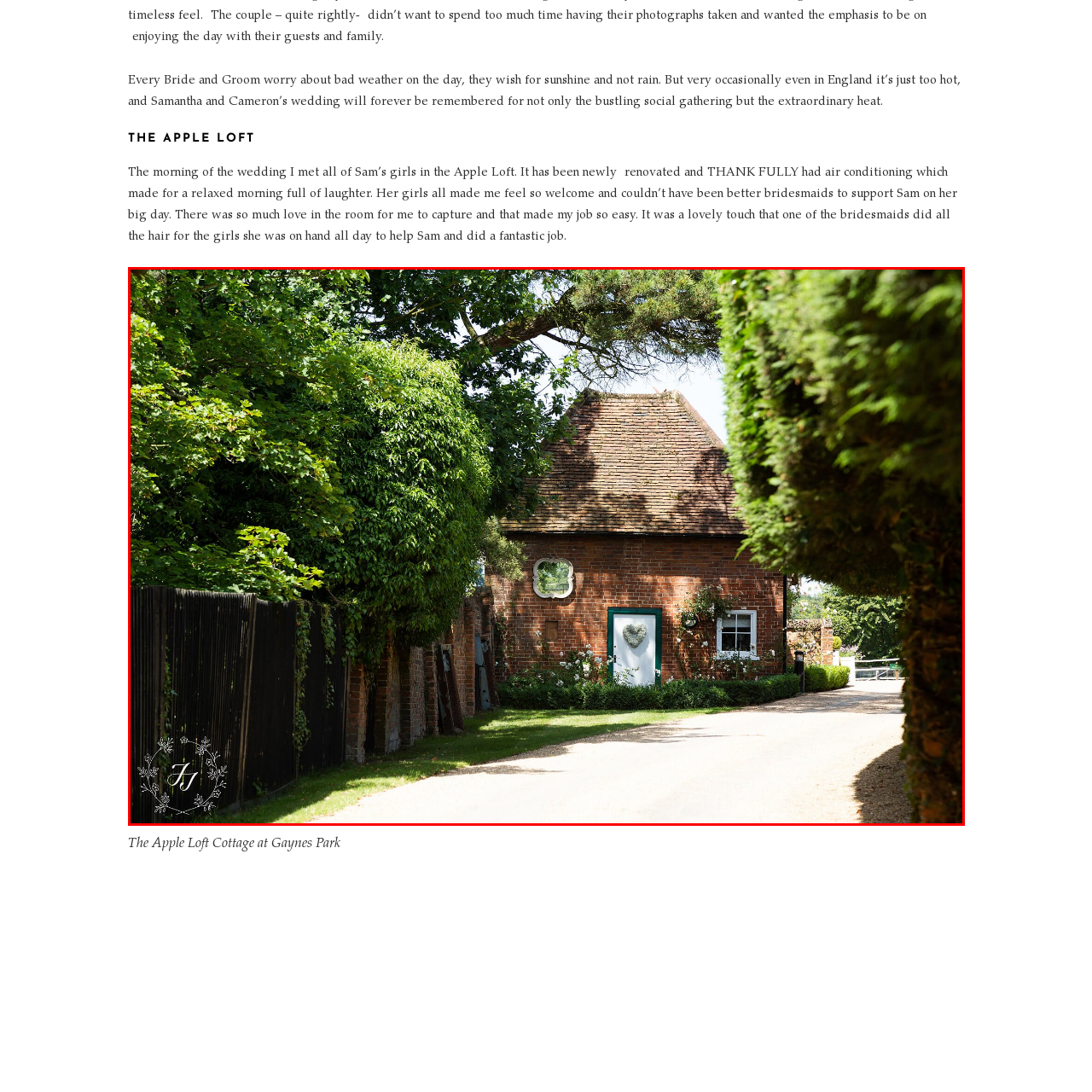Study the image enclosed in red and provide a single-word or short-phrase answer: What is the purpose of the air conditioning in the cottage?

To provide comfort